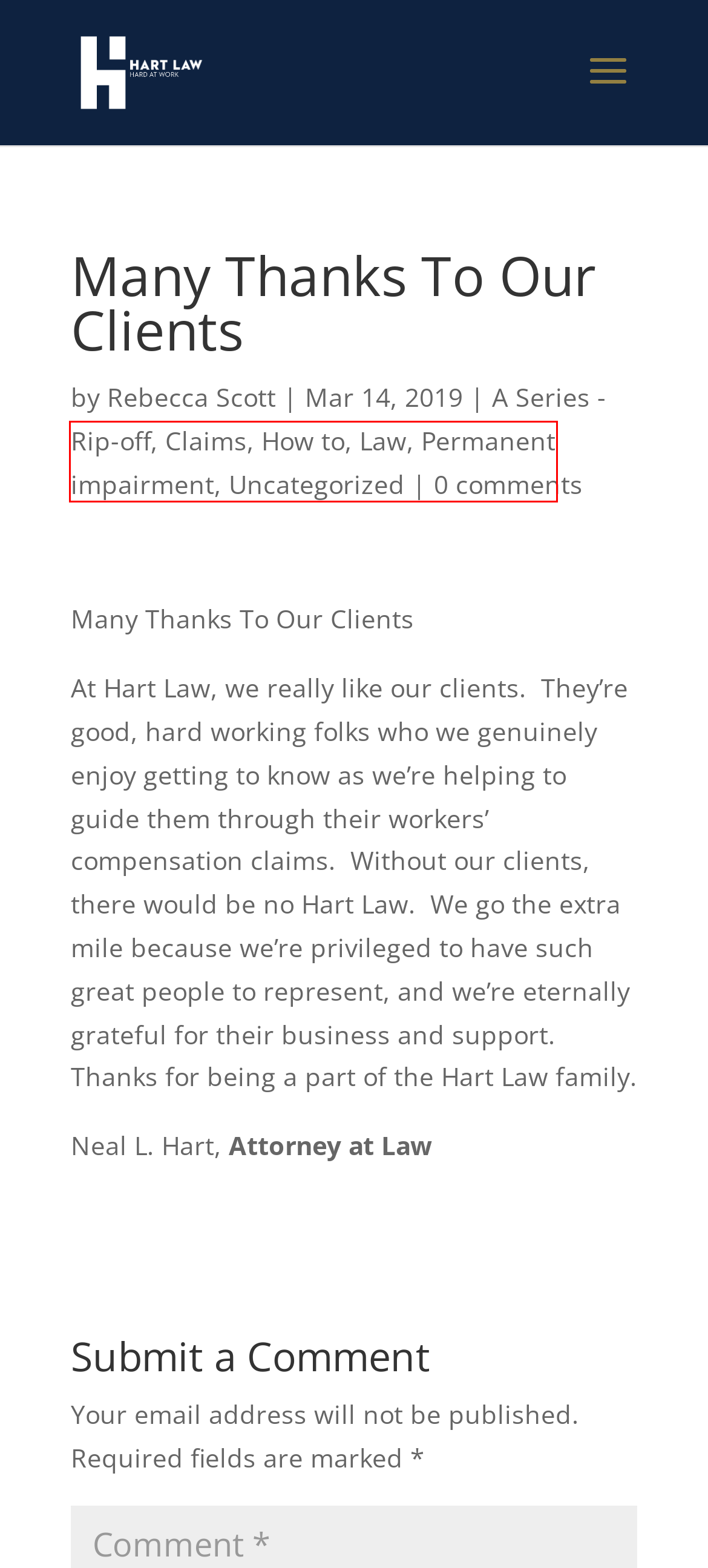Given a webpage screenshot featuring a red rectangle around a UI element, please determine the best description for the new webpage that appears after the element within the bounding box is clicked. The options are:
A. July 2017 - Hart Law Firm
B. January 2019 - Hart Law Firm
C. Uncategorized Archives - Hart Law Firm
D. Home - Hart Law Firm
E. A Series - Rip-off Archives - Hart Law Firm
F. Permanent impairment Archives - Hart Law Firm
G. How to Archives - Hart Law Firm
H. Claims Archives - Hart Law Firm

F